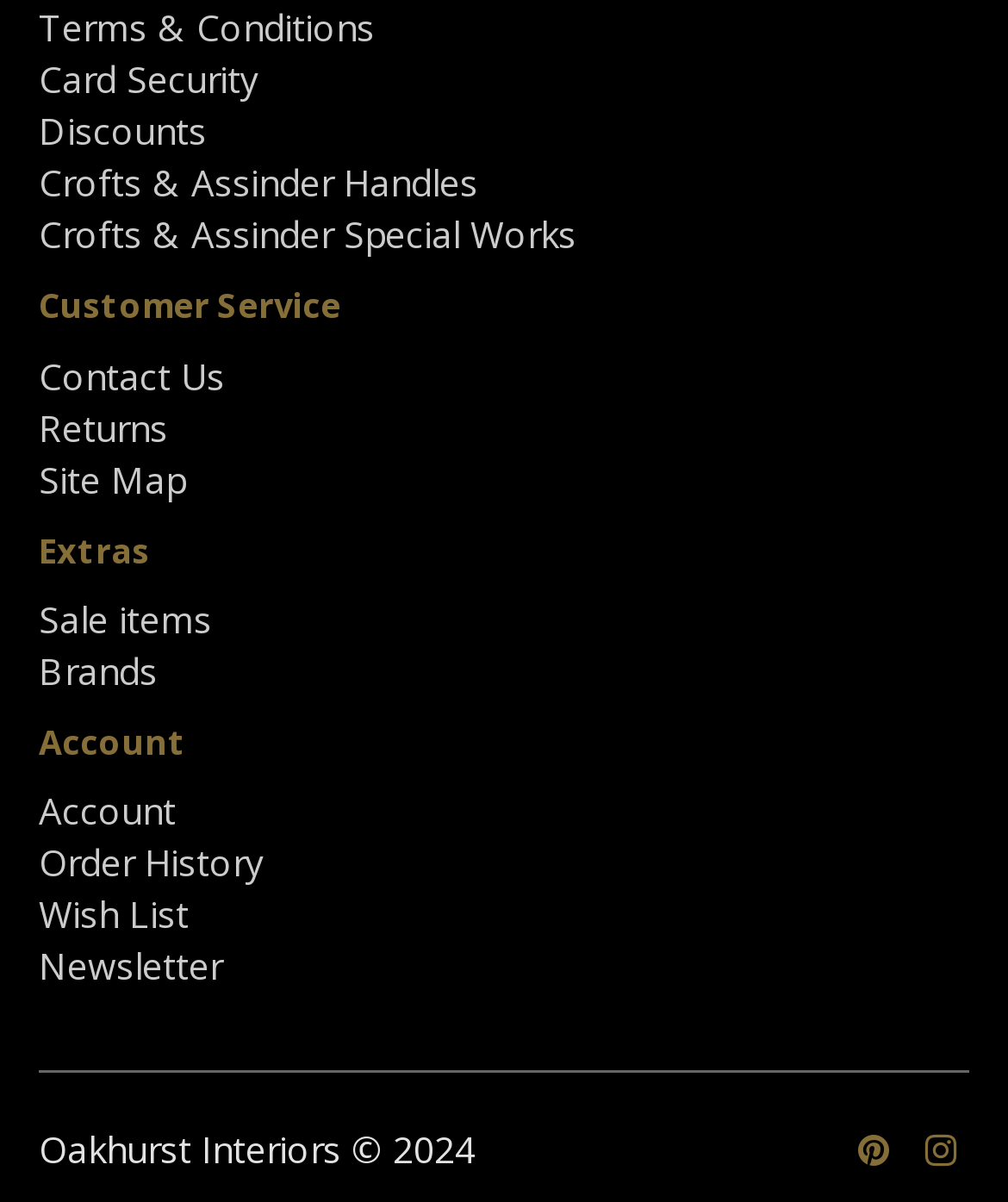Show the bounding box coordinates of the region that should be clicked to follow the instruction: "Follow Oakhurst Interiors on social media."

[0.851, 0.936, 0.882, 0.977]